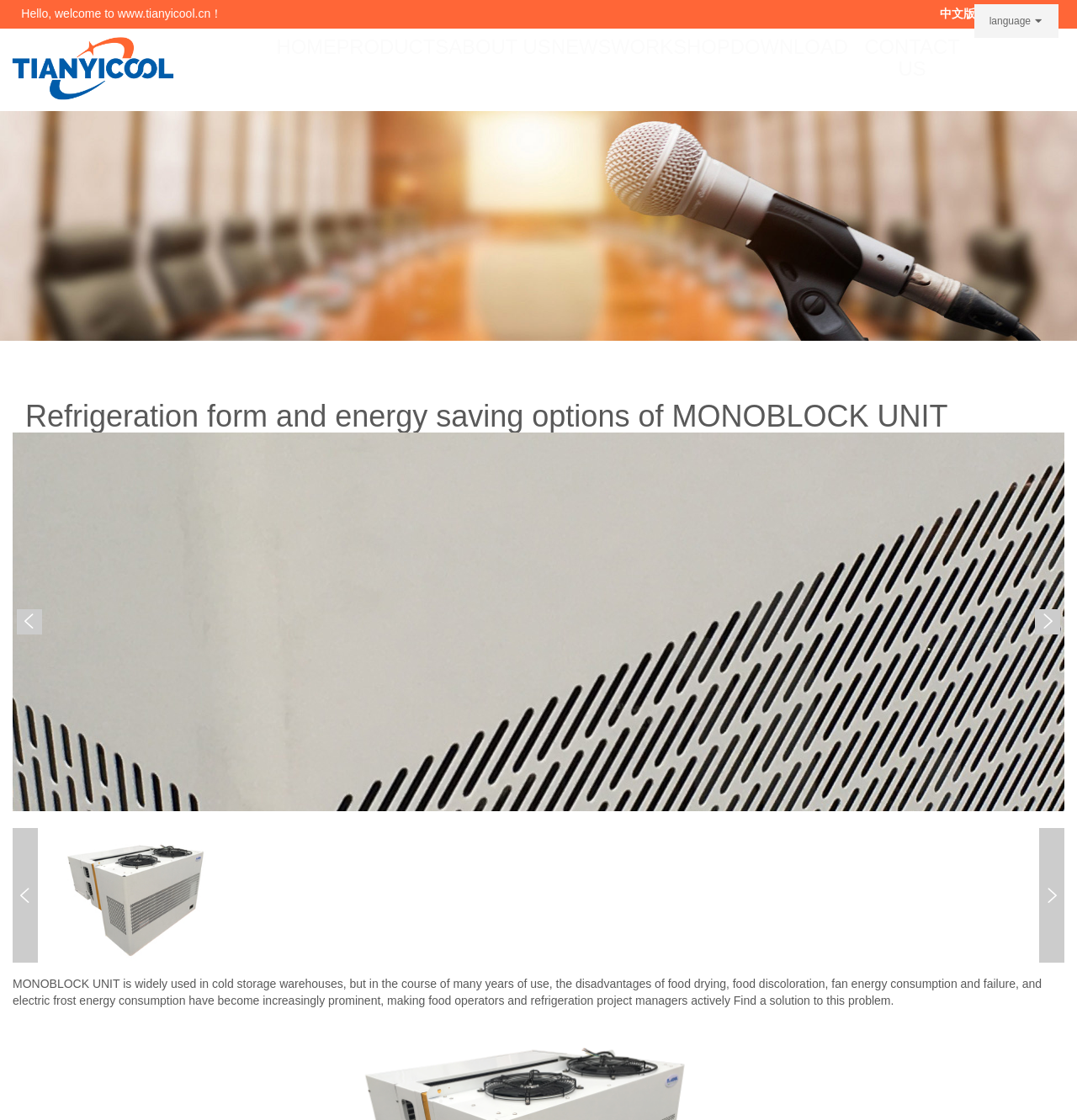Determine the bounding box coordinates of the region I should click to achieve the following instruction: "View PRODUCTS". Ensure the bounding box coordinates are four float numbers between 0 and 1, i.e., [left, top, right, bottom].

[0.354, 0.032, 0.452, 0.093]